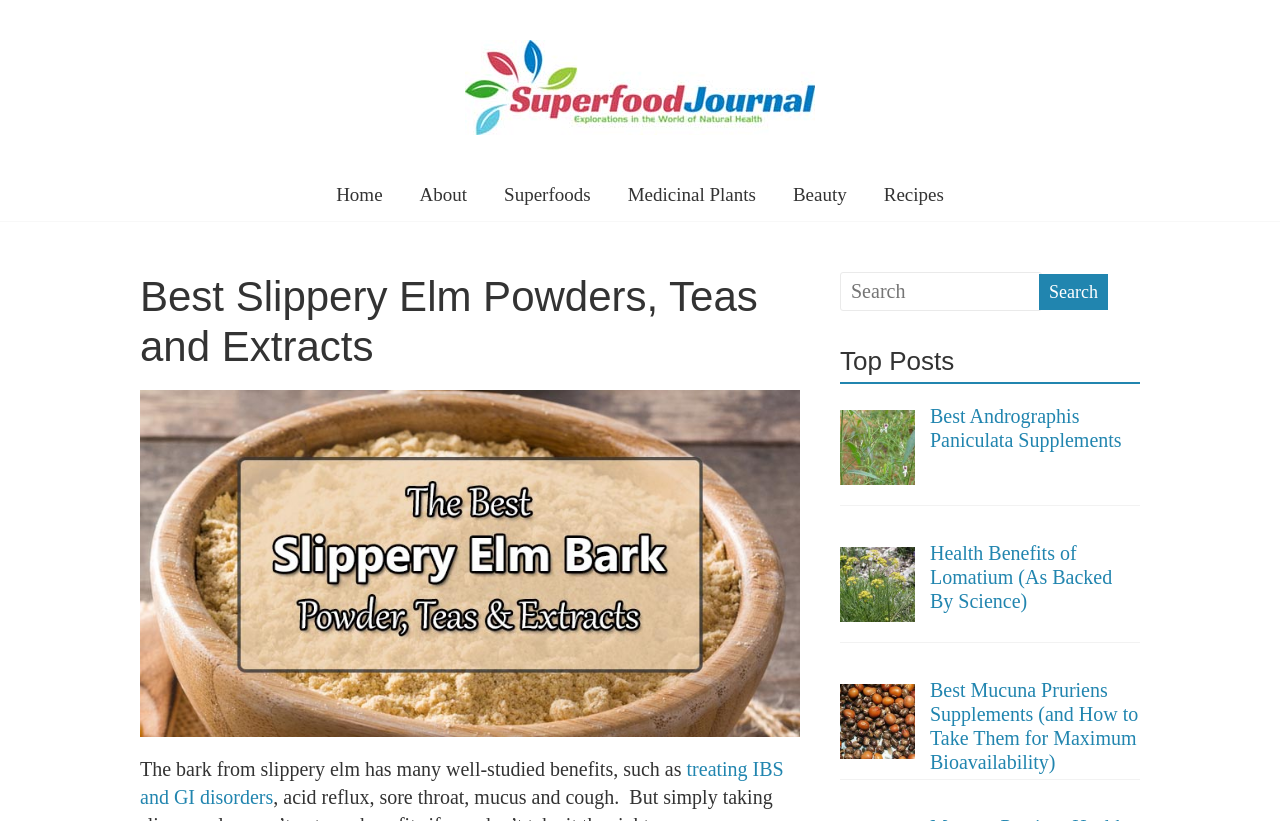What is the purpose of the search bar?
Examine the image and give a concise answer in one word or a short phrase.

To search the website